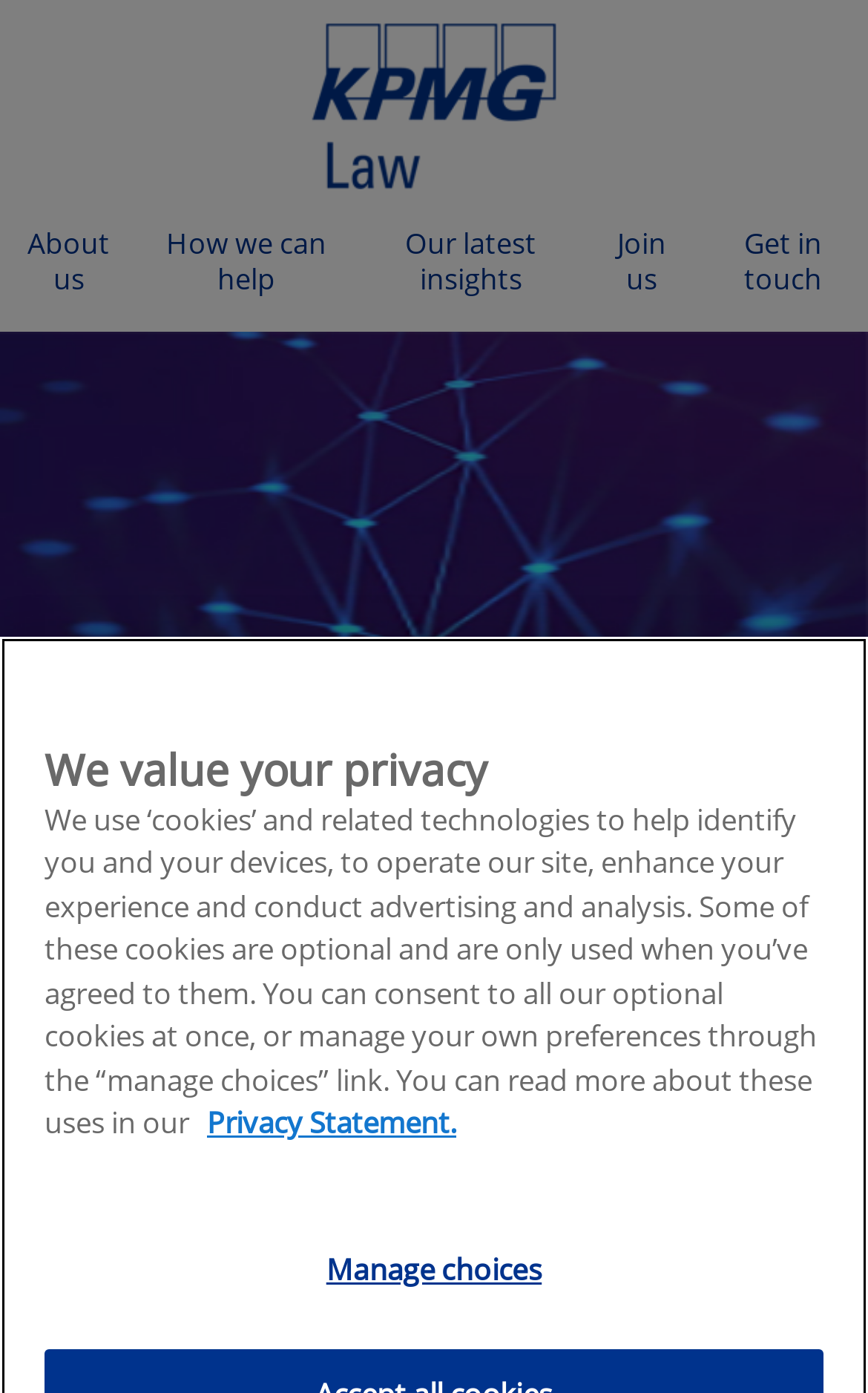Provide your answer in one word or a succinct phrase for the question: 
How many sections are there in the newsletter?

At least 2